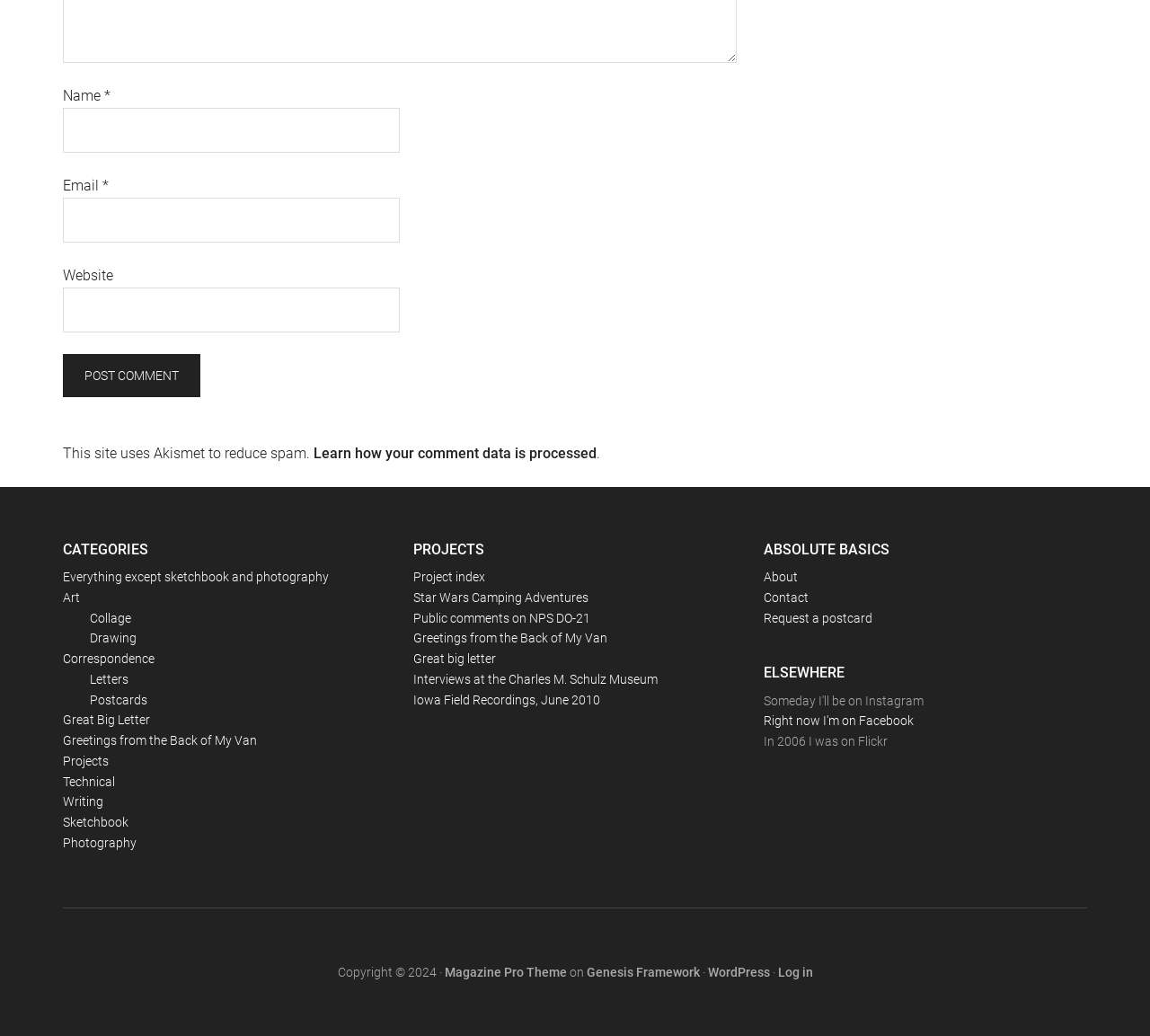What is the website using to reduce spam?
Refer to the image and answer the question using a single word or phrase.

Akismet